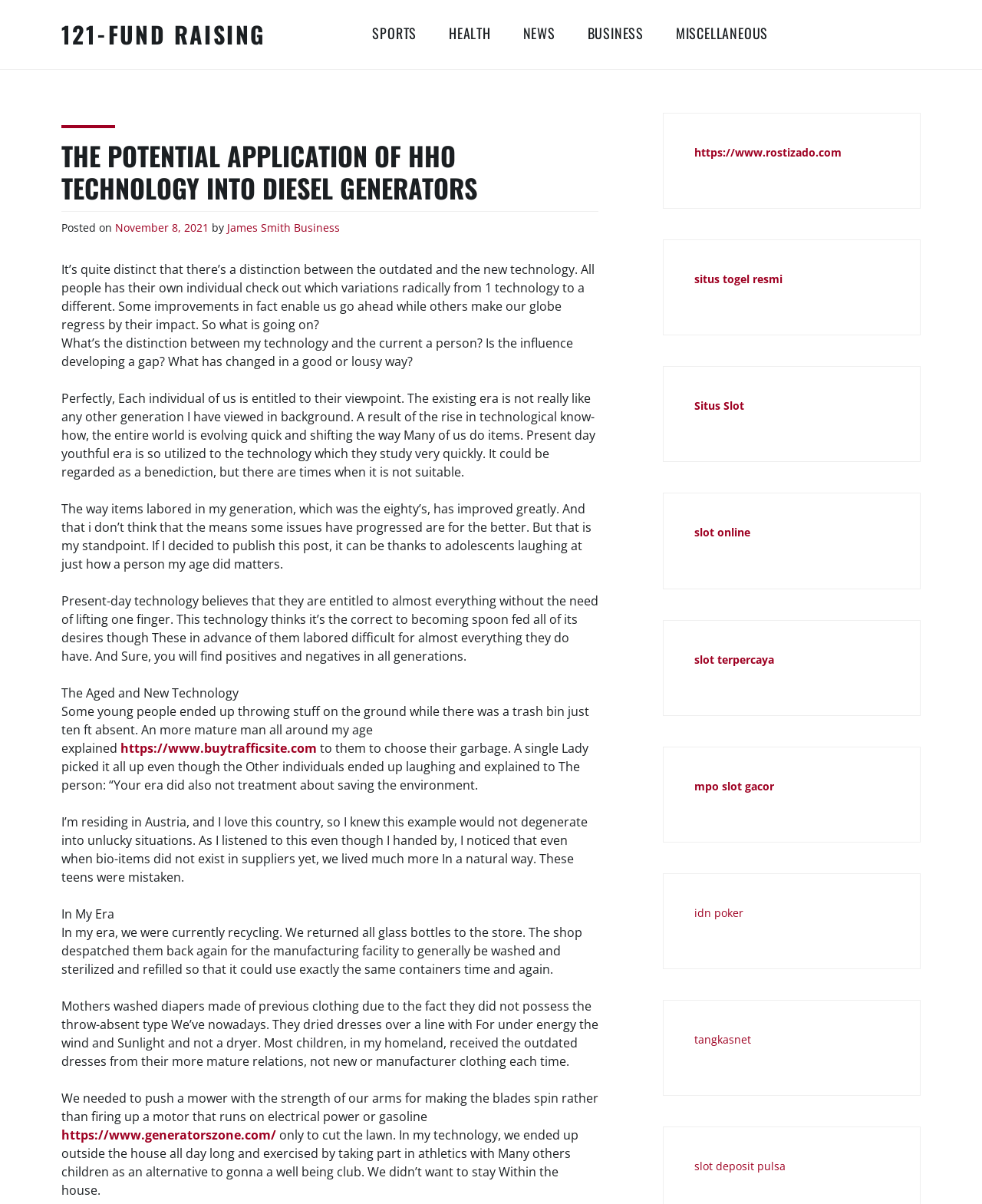Determine the heading of the webpage and extract its text content.

THE POTENTIAL APPLICATION OF HHO TECHNOLOGY INTO DIESEL GENERATORS